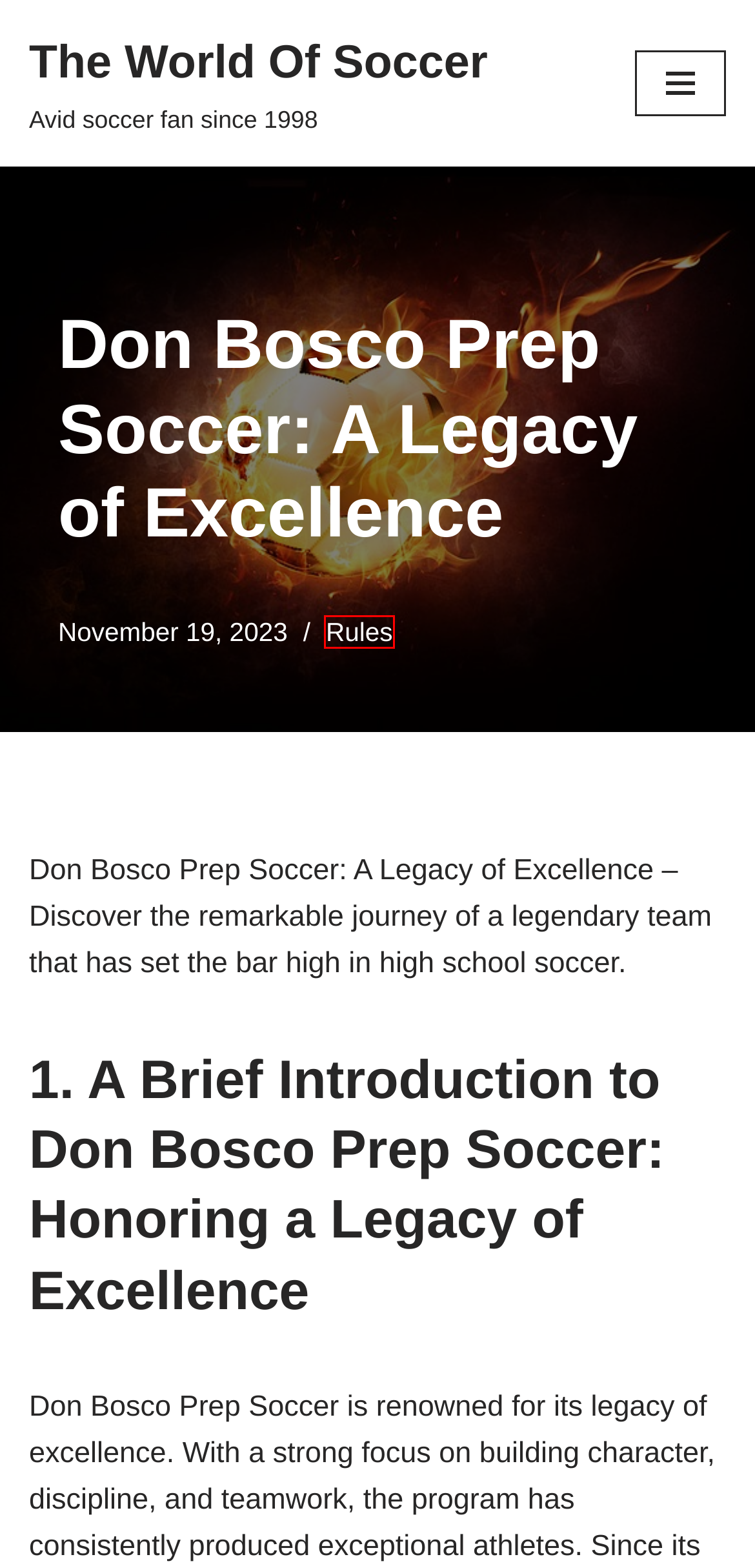You have a screenshot showing a webpage with a red bounding box around a UI element. Choose the webpage description that best matches the new page after clicking the highlighted element. Here are the options:
A. Home - The World Of Soccer
B. Team Selection: How to Run a Soccer Tryout and Pick the Best - The World Of Soccer
C. Basketball vs. Soccer: Clash of the Titans - The World Of Soccer
D. U9 Soccer Fun: How Long Do These Games Typically Last? - The World Of Soccer
E. Blog Tool, Publishing Platform, and CMS – WordPress.org
F. The Need for Speed: How Fast Can a Soccer Ball Be Kicked? - The World Of Soccer
G. Soccer Rules - The World Of Soccer
H. Why Does Soccer Clock Count Up? Timing in the Beautiful Game - The World Of Soccer

G